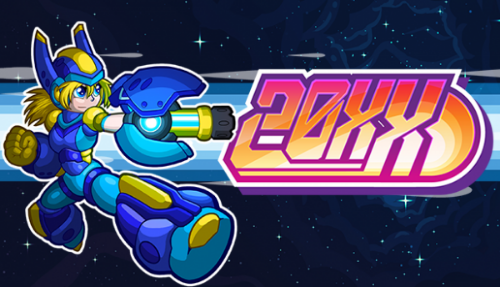Summarize the image with a detailed caption.

The image features vibrant promotional artwork for the game "20XX," which is styled in a colorful, retro aesthetic reminiscent of classic platformers. Central to the artwork is a character resembling a heroic robot with blue armor and a yellow-blonde hairstyle, actively wielding a futuristic weapon that emphasizes an energetic pose. The backdrop appears to be a cosmic space environment, enhancing the adventurous theme of the game. To the right of the character is the game's title, "20XX," styled in a bold and dynamic font, signifying both a nostalgic nod to classic gaming and a modern twist. This imagery captures the essence of "20XX," a roguelike title inspired by the iconic "Mega Man X" series, and suggests a blend of action, adventure, and a hint of retro charm.